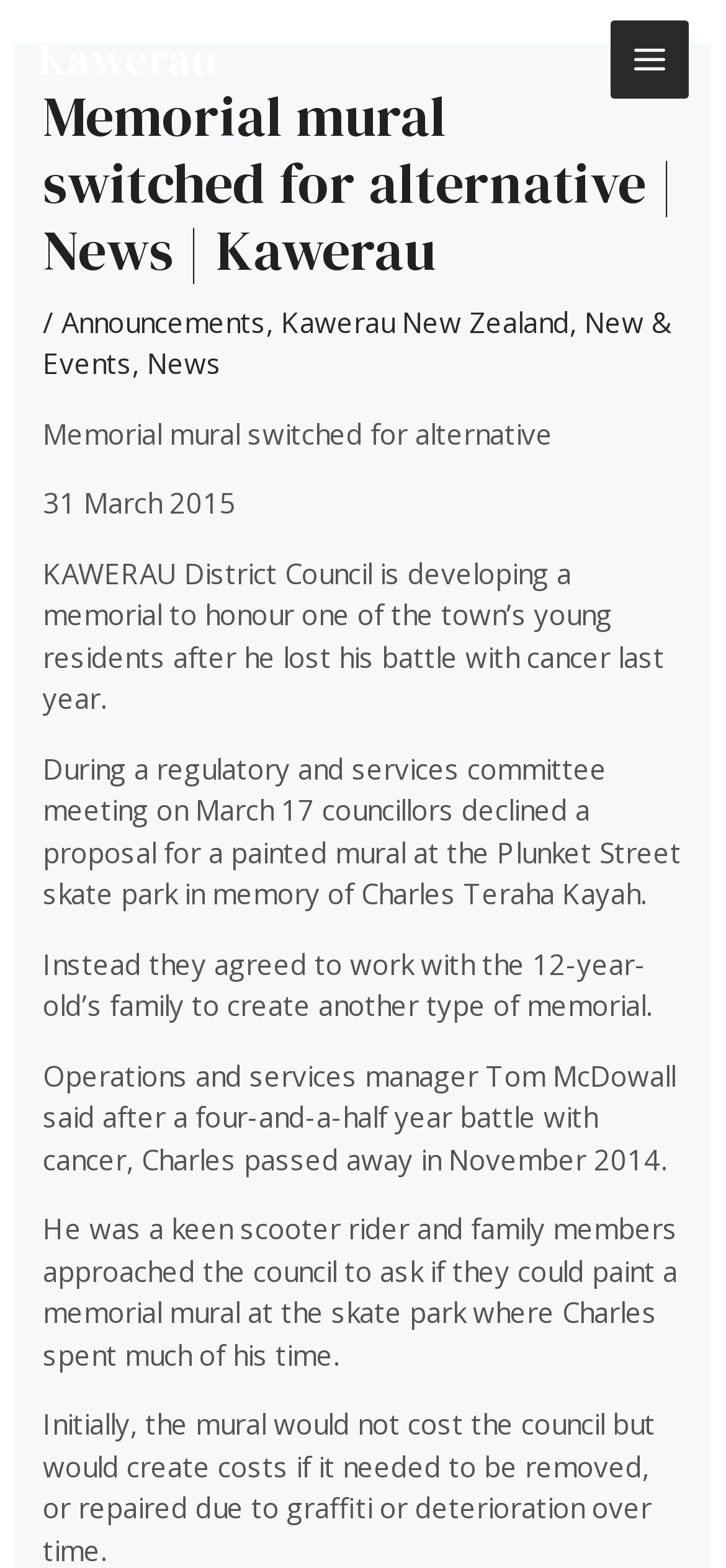What is the reason why the council declined the proposal for a painted mural?
Refer to the image and give a detailed answer to the query.

The answer can be found in the article section of the webpage, where it says 'Initially, the mural would not cost the council but would create costs if it needed to be removed, or repaired due to graffiti or deterioration over time.'